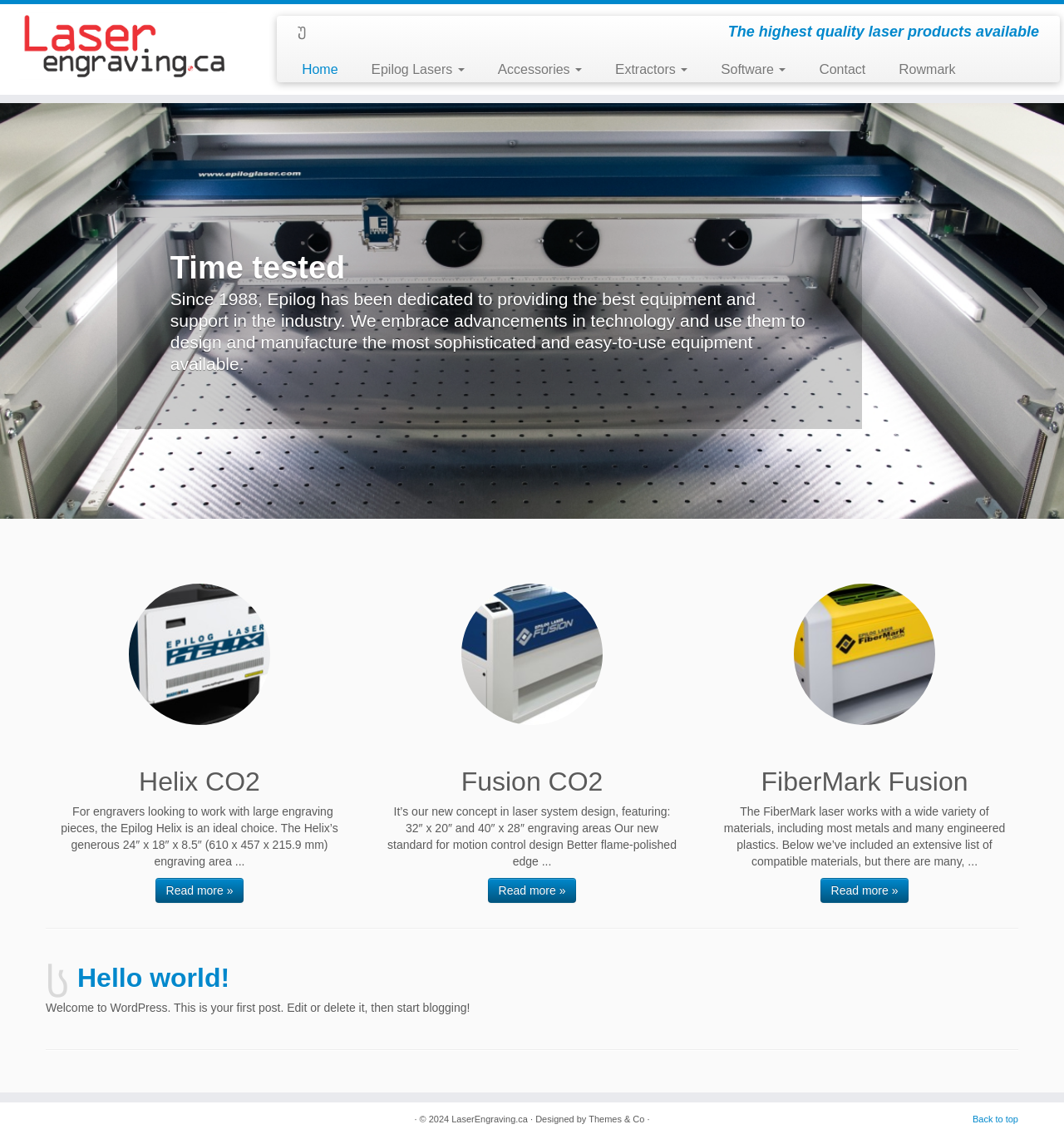Give a detailed explanation of the elements present on the webpage.

The webpage is about LaserEngraving.ca, a company that offers high-quality laser products. At the top left corner, there is a link to go "Back Home" accompanied by an image. Next to it, there is a link with a font icon. 

Below these links, there is a heading that reads "The highest quality laser products available". Underneath this heading, there are several links to different sections of the website, including "Home", "Epilog Lasers", "Accessories", "Extractors", "Software", "Contact", and "Rowmark". 

On the left side of the page, there is a heading that says "Time tested" followed by a paragraph of text that describes Epilog's dedication to providing the best equipment and support in the industry since 1988. 

Below this text, there are two links to navigate through the page, one pointing to the previous page and one to the next page. 

The main content of the page is divided into three sections, each describing a different laser product: Helix CO2, Fusion CO2, and FiberMark Fusion. Each section has a heading, a brief description of the product, and a "Read more" link. 

At the bottom of the page, there is a horizontal separator followed by a main section that contains an article with a heading that says "Hello world!" and a brief welcome message. 

Finally, at the very bottom of the page, there is a footer section that contains copyright information, a link to the website, a credit to the designer, and a link to go back to the top of the page.